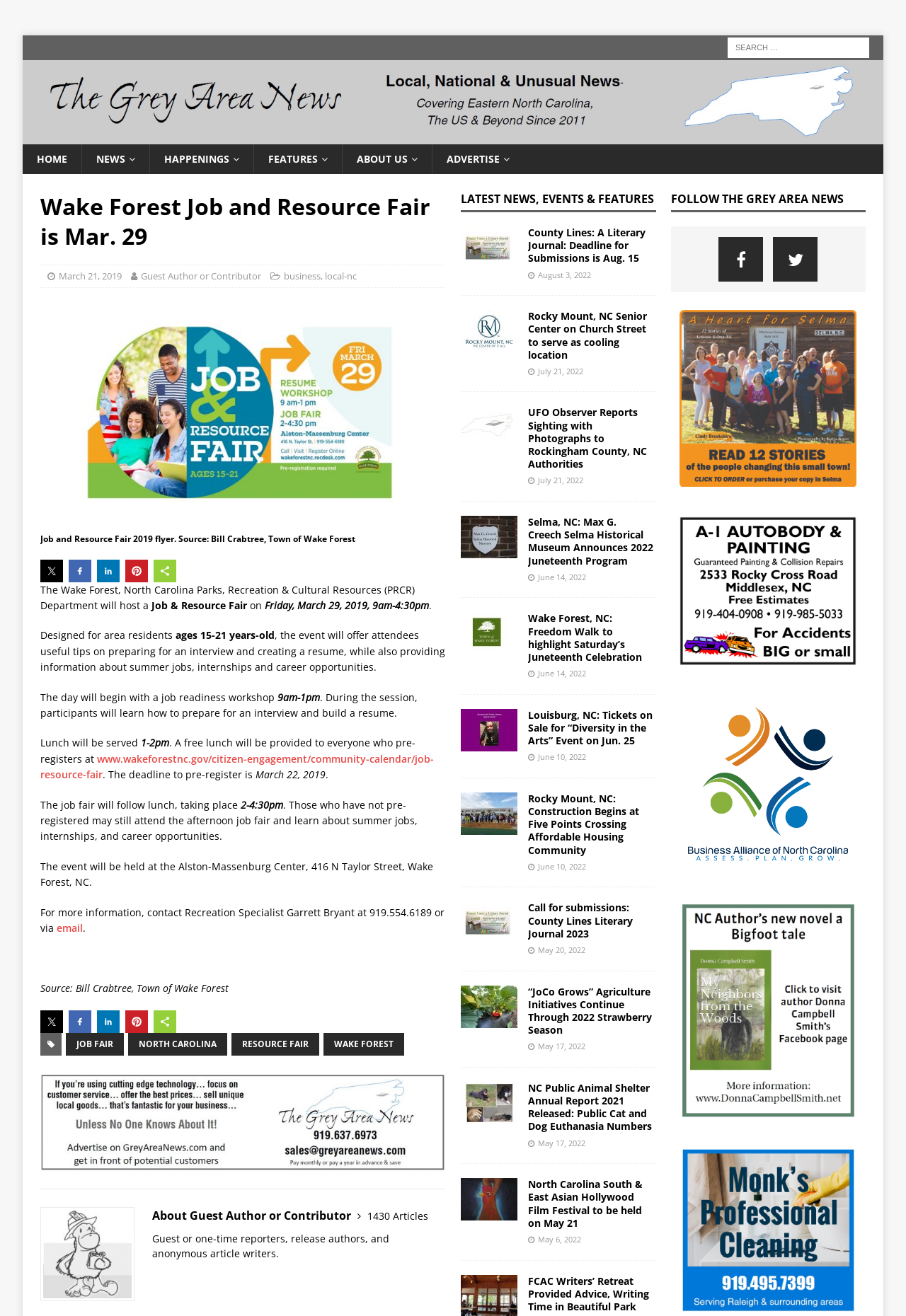Identify the bounding box coordinates of the clickable region necessary to fulfill the following instruction: "Go to HOME page". The bounding box coordinates should be four float numbers between 0 and 1, i.e., [left, top, right, bottom].

[0.025, 0.11, 0.09, 0.132]